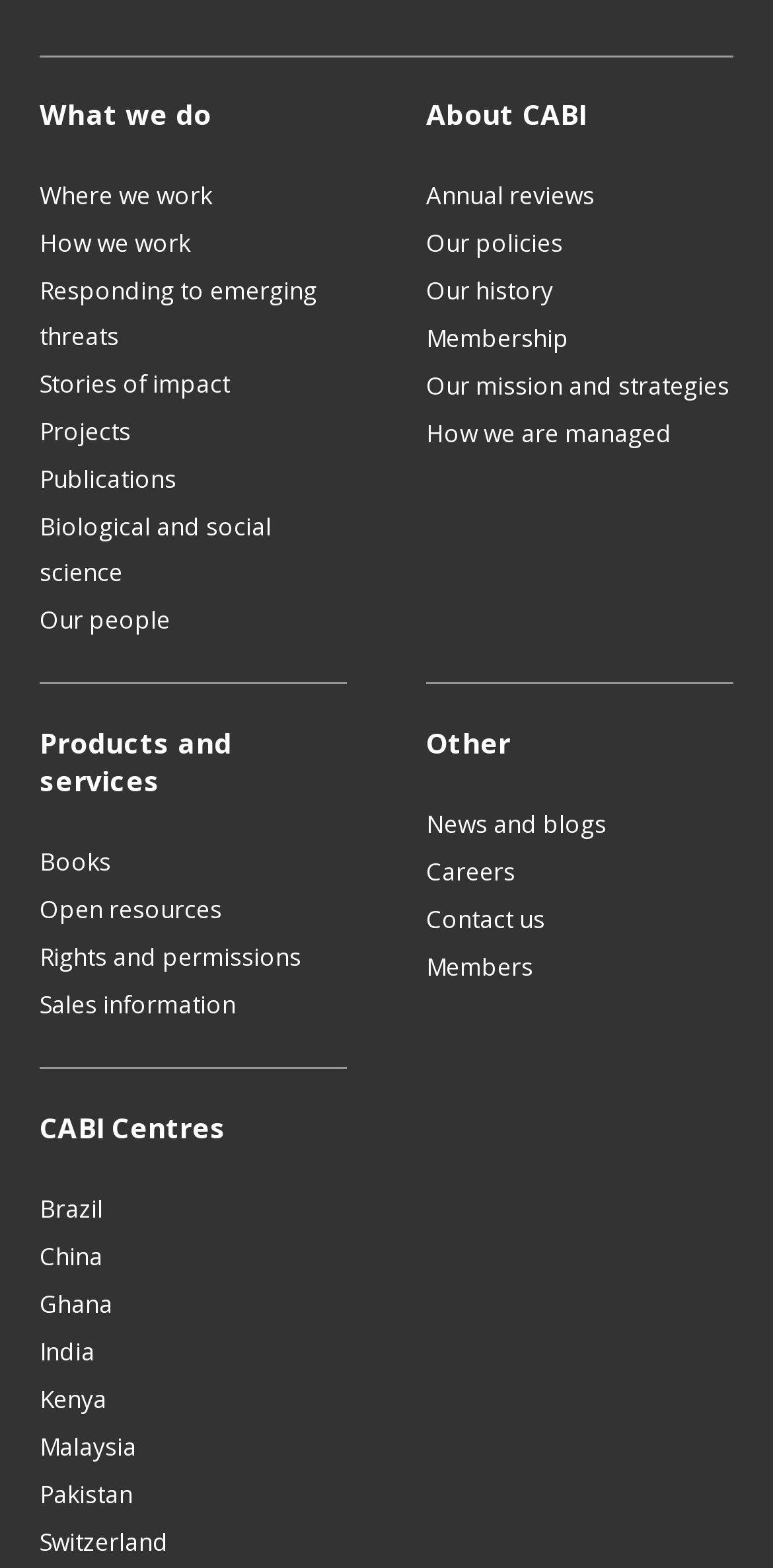Using the provided element description: "News and blogs", identify the bounding box coordinates. The coordinates should be four floats between 0 and 1 in the order [left, top, right, bottom].

[0.551, 0.511, 0.785, 0.541]